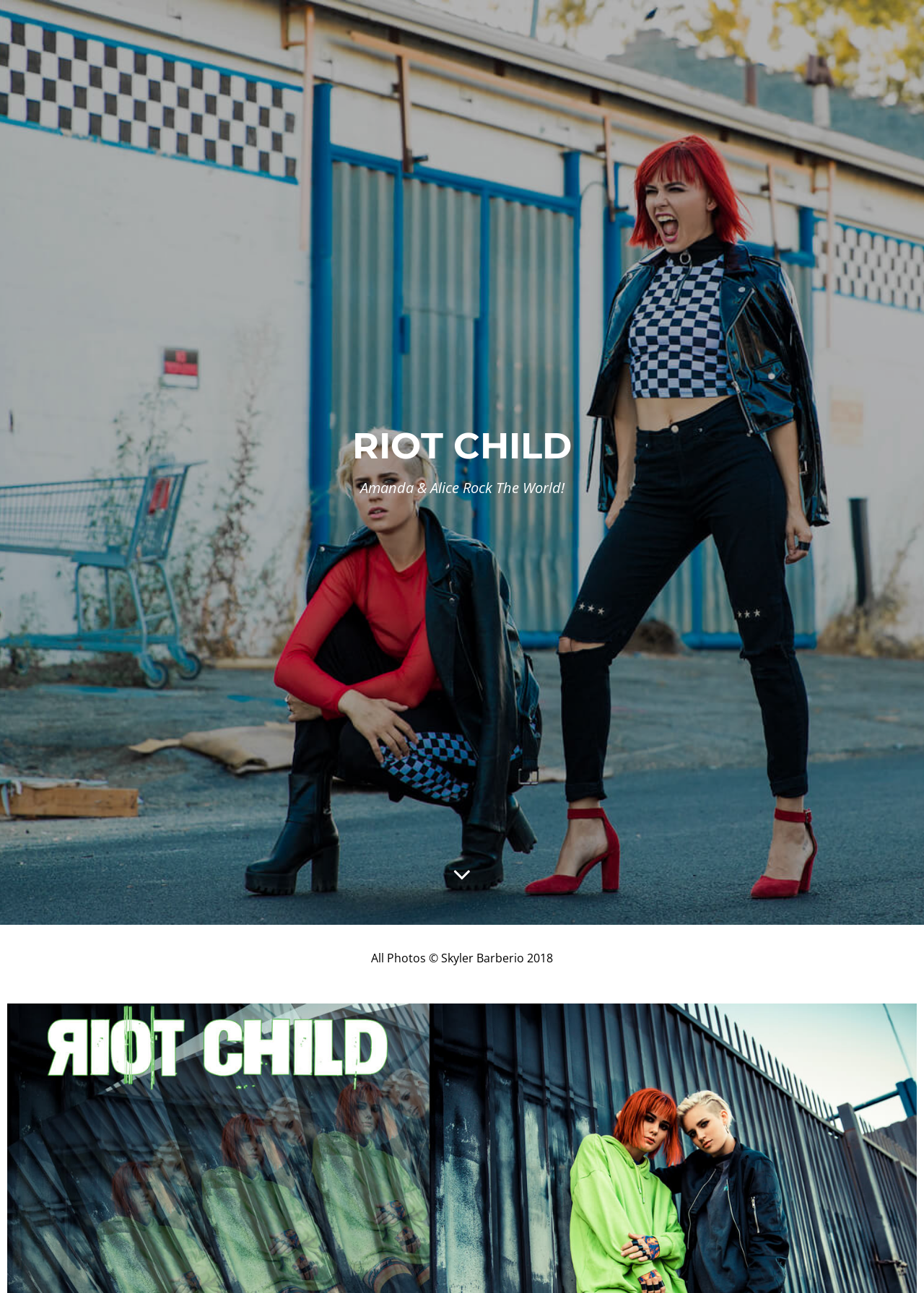Provide the bounding box coordinates of the HTML element this sentence describes: "parent_node: RIOT CHILD". The bounding box coordinates consist of four float numbers between 0 and 1, i.e., [left, top, right, bottom].

[0.49, 0.659, 0.51, 0.693]